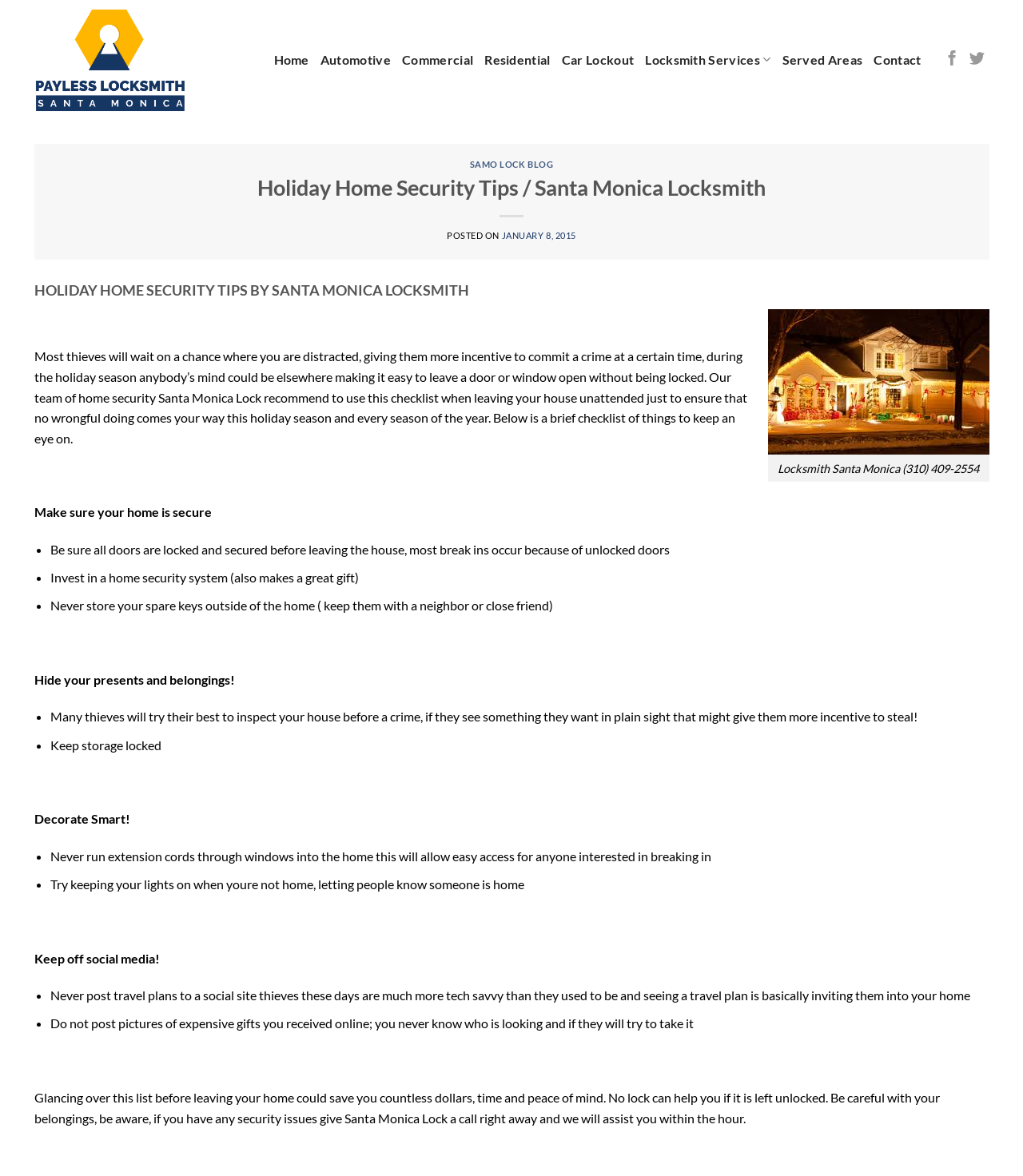Predict the bounding box for the UI component with the following description: "January 8, 2015December 5, 2020".

[0.49, 0.195, 0.563, 0.204]